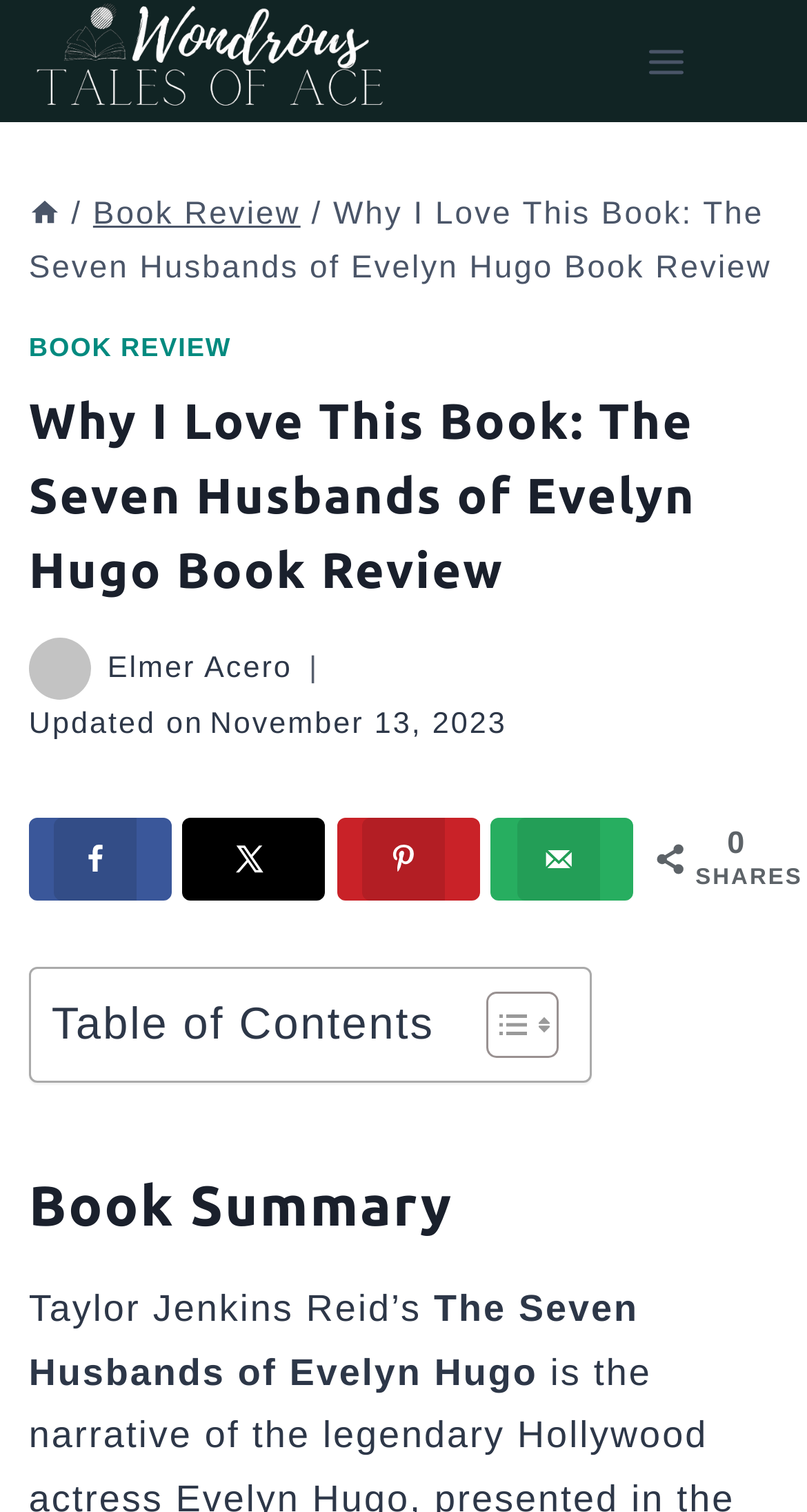Generate a thorough caption that explains the contents of the webpage.

This webpage is a book review of "The Seven Husbands of Evelyn Hugo" by Taylor Jenkins Reid. At the top left corner, there is a link to "Wondrous Tales of Ace" accompanied by an image. On the top right corner, there is a button to open a menu. 

Below the top section, there is a header area that spans the entire width of the page. Within this area, there is a navigation section with breadcrumbs, including links to "Home" and "Book Review". The title of the book review, "Why I Love This Book: The Seven Husbands of Evelyn Hugo Book Review", is prominently displayed. 

To the right of the title, there is an author image and a link to the author's name, "Elmer Acero". The date "November 13, 2023" is also displayed in this area. 

Further down, there are social media sharing buttons, including links to share on Facebook, X, and Pinterest, as well as a button to send the review over email. Each sharing button is accompanied by an image.

Below the sharing buttons, there is a table of contents section with a toggle button to expand or collapse the contents. The table of contents is displayed in a layout table.

The main content of the book review starts with a heading "Book Summary", followed by a brief summary of the book, including the author's name and the title of the book.